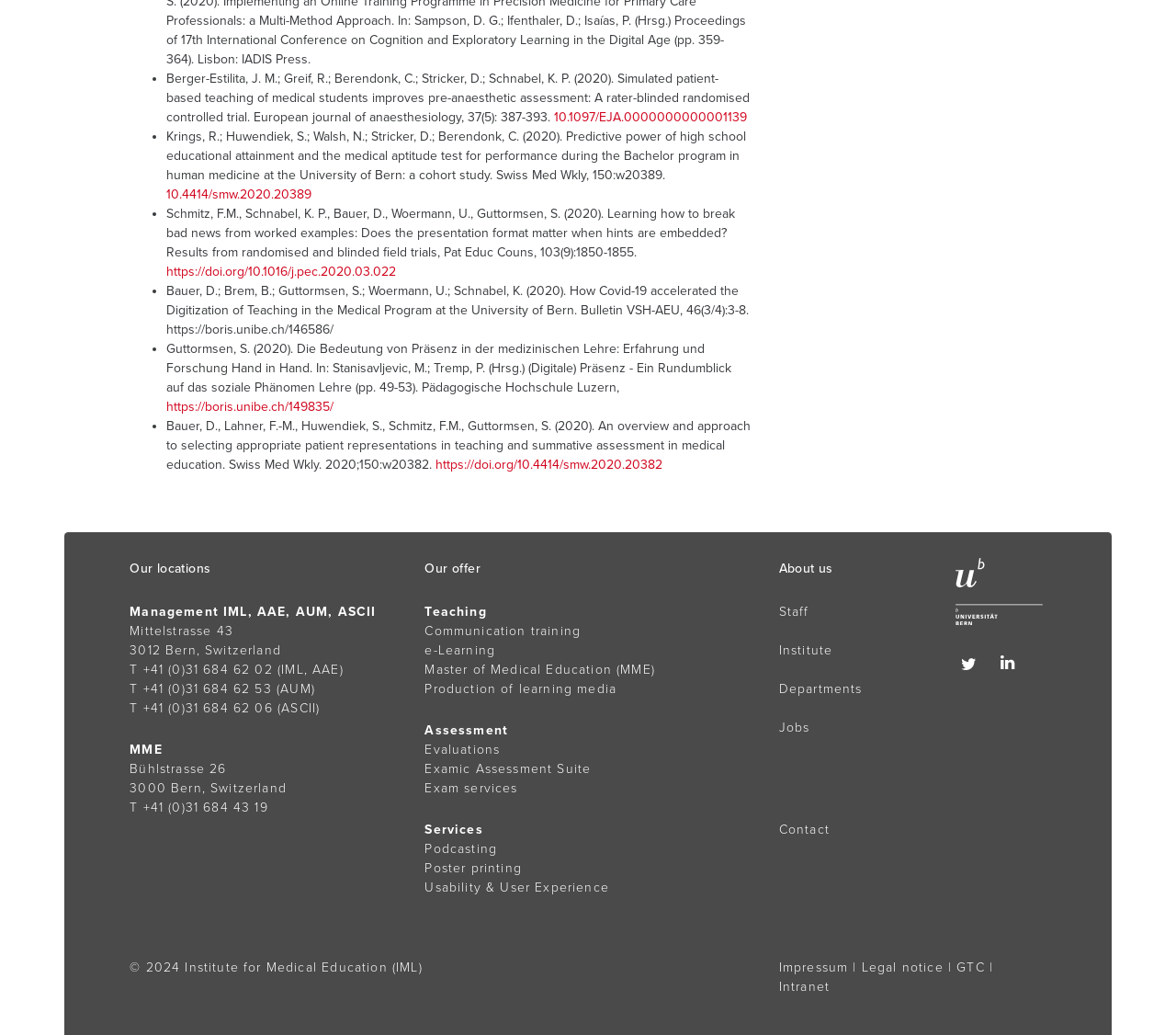How many links are there under 'Our offer'?
Look at the image and construct a detailed response to the question.

I counted the number of links listed under the 'Our offer' section, which includes 'Communication training e-Learning', 'Master of Medical Education (MME)', 'Production of learning media', 'Evaluations', 'Examic Assessment Suite', and 'Exam services'. There are six links listed.